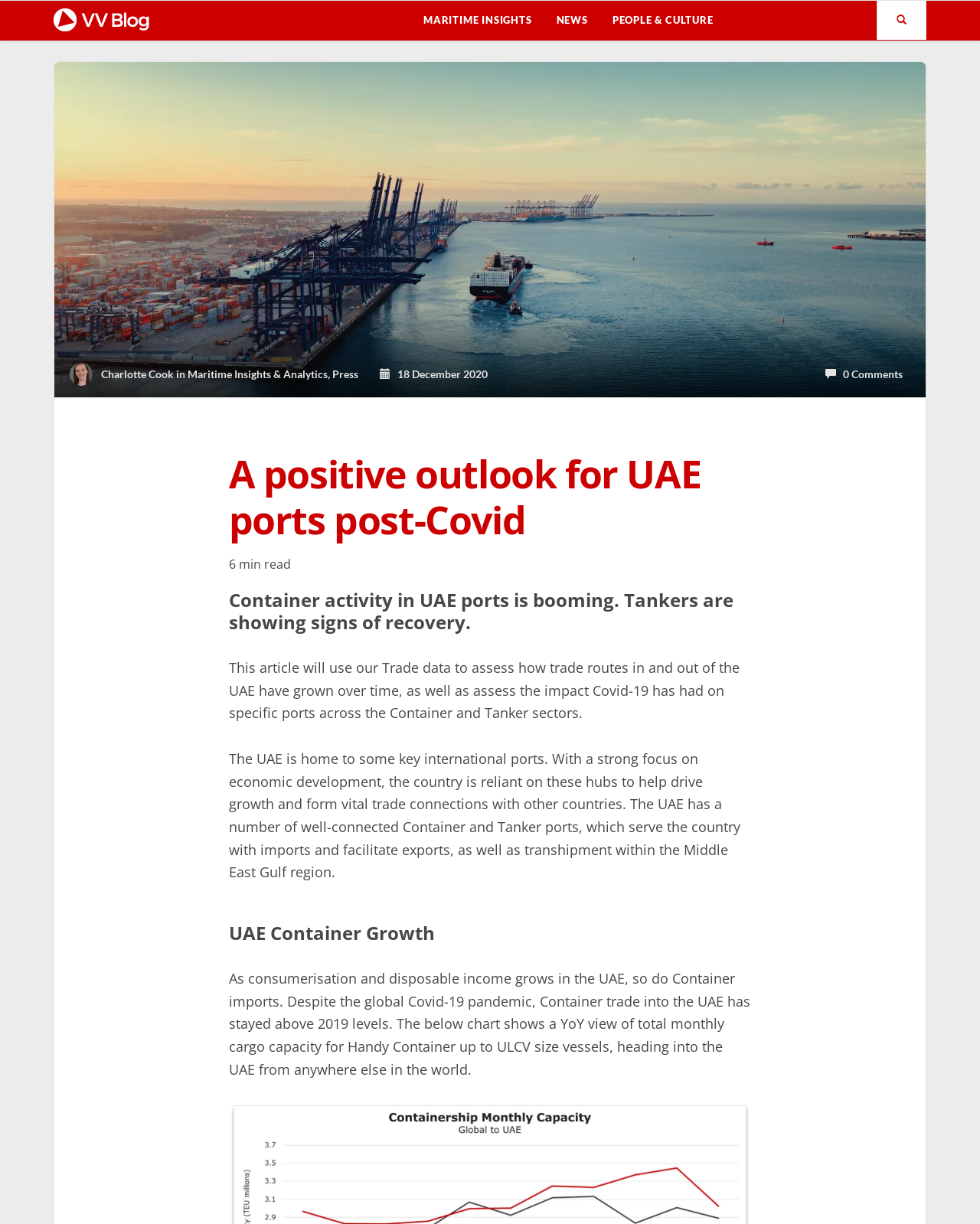Identify the bounding box for the described UI element: "Press".

[0.339, 0.3, 0.366, 0.311]